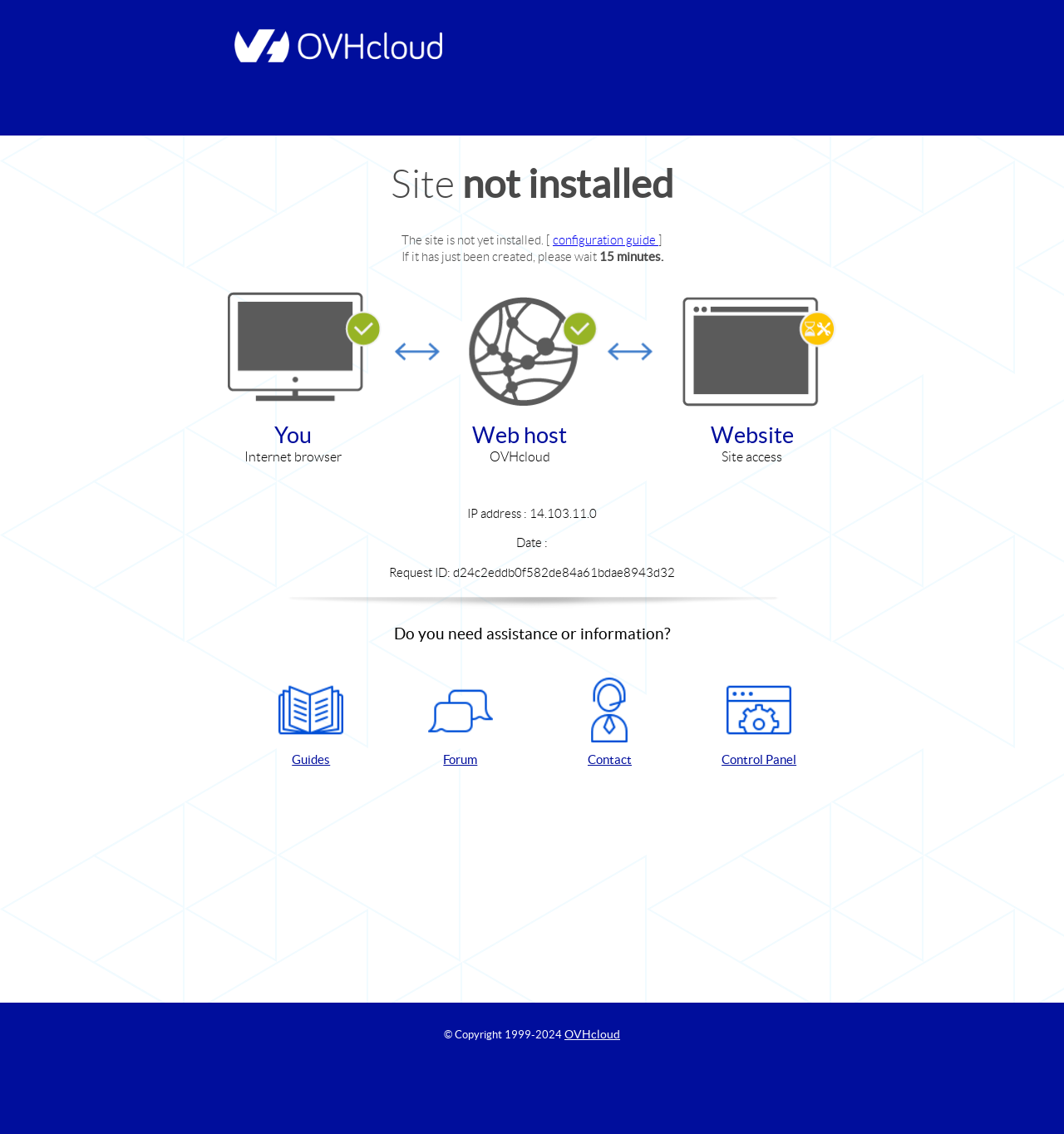What are the three options provided at the bottom of the page?
Please respond to the question with a detailed and thorough explanation.

The three options provided at the bottom of the page can be determined by reading the links 'Guides', 'Forum', and 'Contact' on the webpage, which provide additional resources for the user.